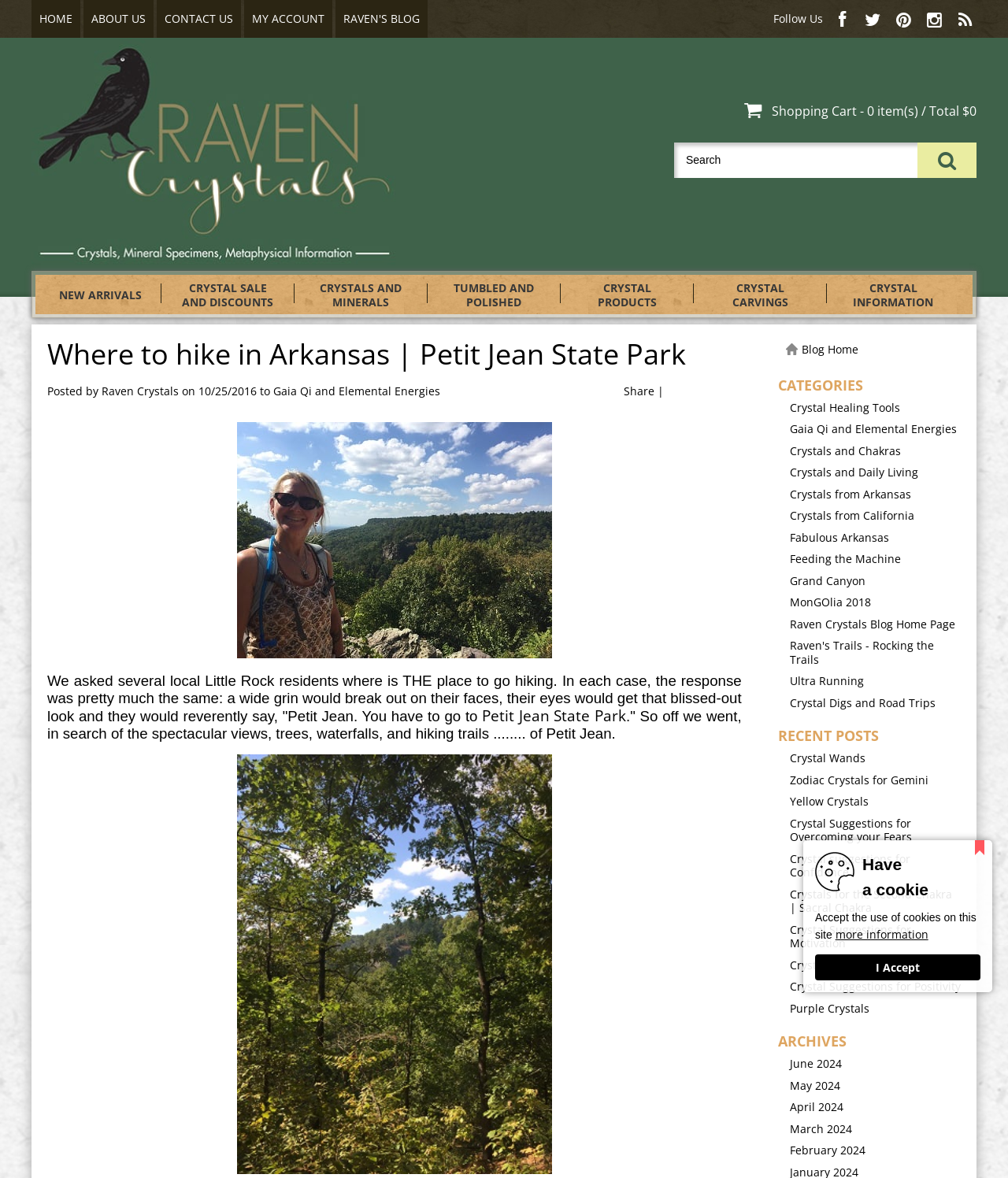Based on the description "Jewelry", find the bounding box of the specified UI element.

[0.559, 0.328, 0.7, 0.353]